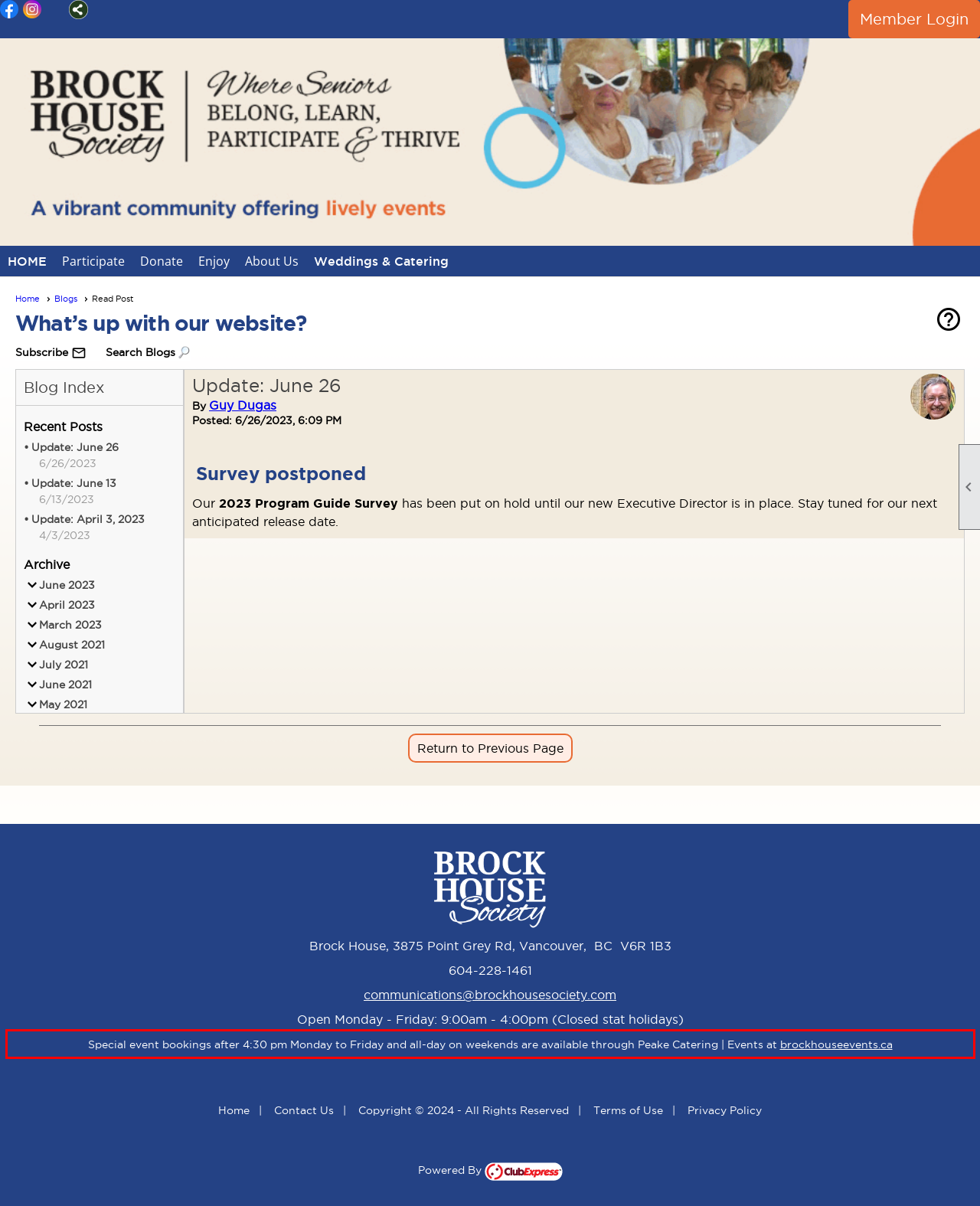Please recognize and transcribe the text located inside the red bounding box in the webpage image.

Special event bookings after 4:30 pm Monday to Friday and all-day on weekends are available through Peake Catering | Events at brockhouseevents.ca